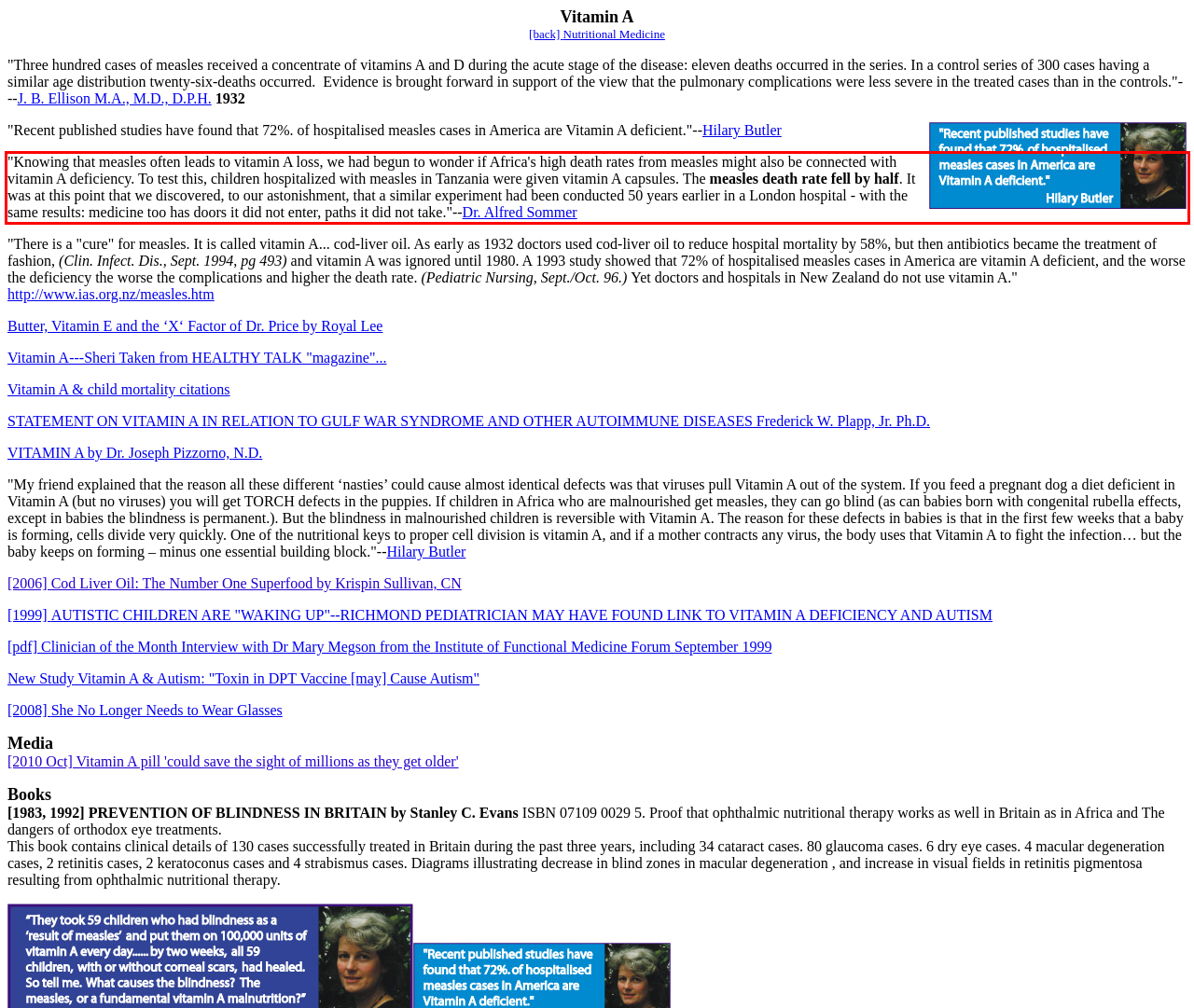Analyze the screenshot of the webpage and extract the text from the UI element that is inside the red bounding box.

"Knowing that measles often leads to vitamin A loss, we had begun to wonder if Africa's high death rates from measles might also be connected with vitamin A deficiency. To test this, children hospitalized with measles in Tanzania were given vitamin A capsules. The measles death rate fell by half. It was at this point that we discovered, to our astonishment, that a similar experiment had been conducted 50 years earlier in a London hospital - with the same results: medicine too has doors it did not enter, paths it did not take."--Dr. Alfred Sommer